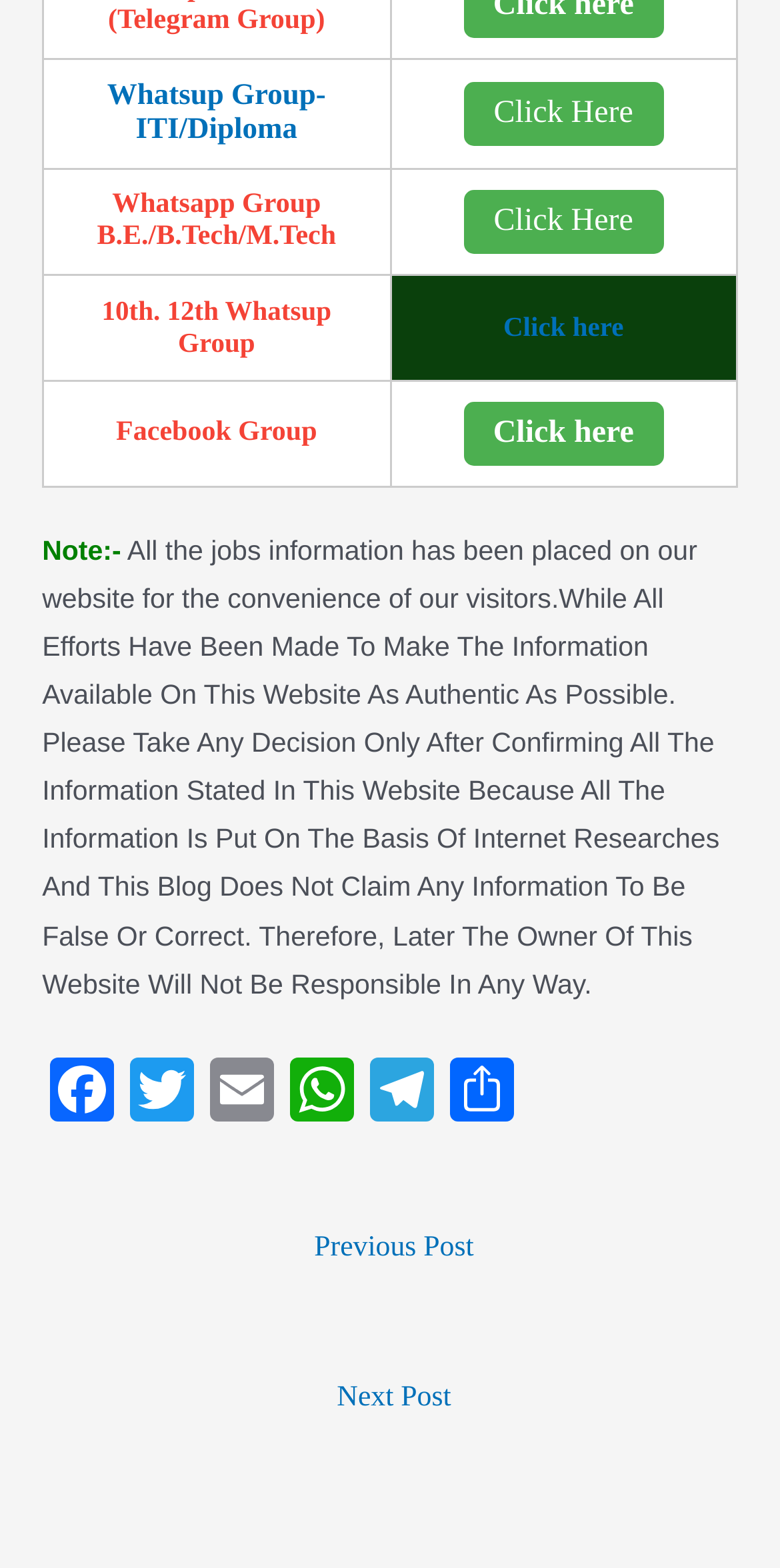Use a single word or phrase to answer the following:
What is the purpose of the website?

To provide job information